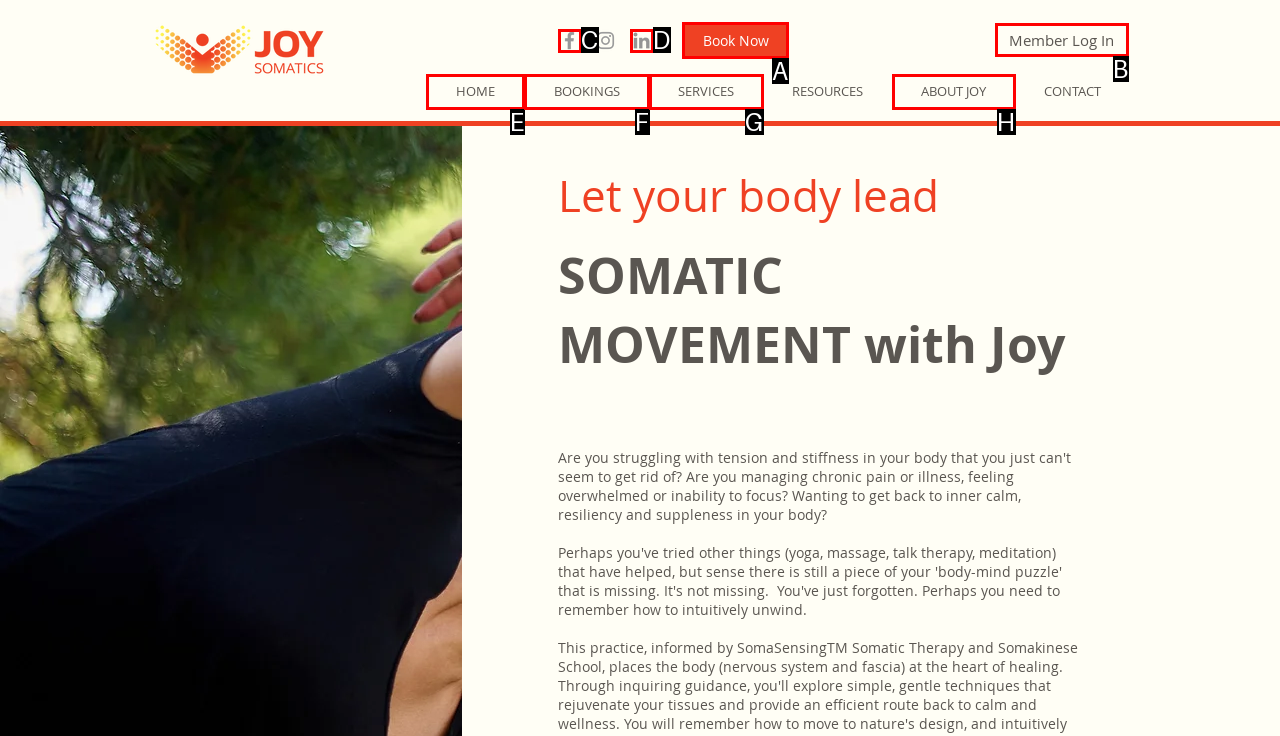Identify which HTML element to click to fulfill the following task: Book a session now. Provide your response using the letter of the correct choice.

A